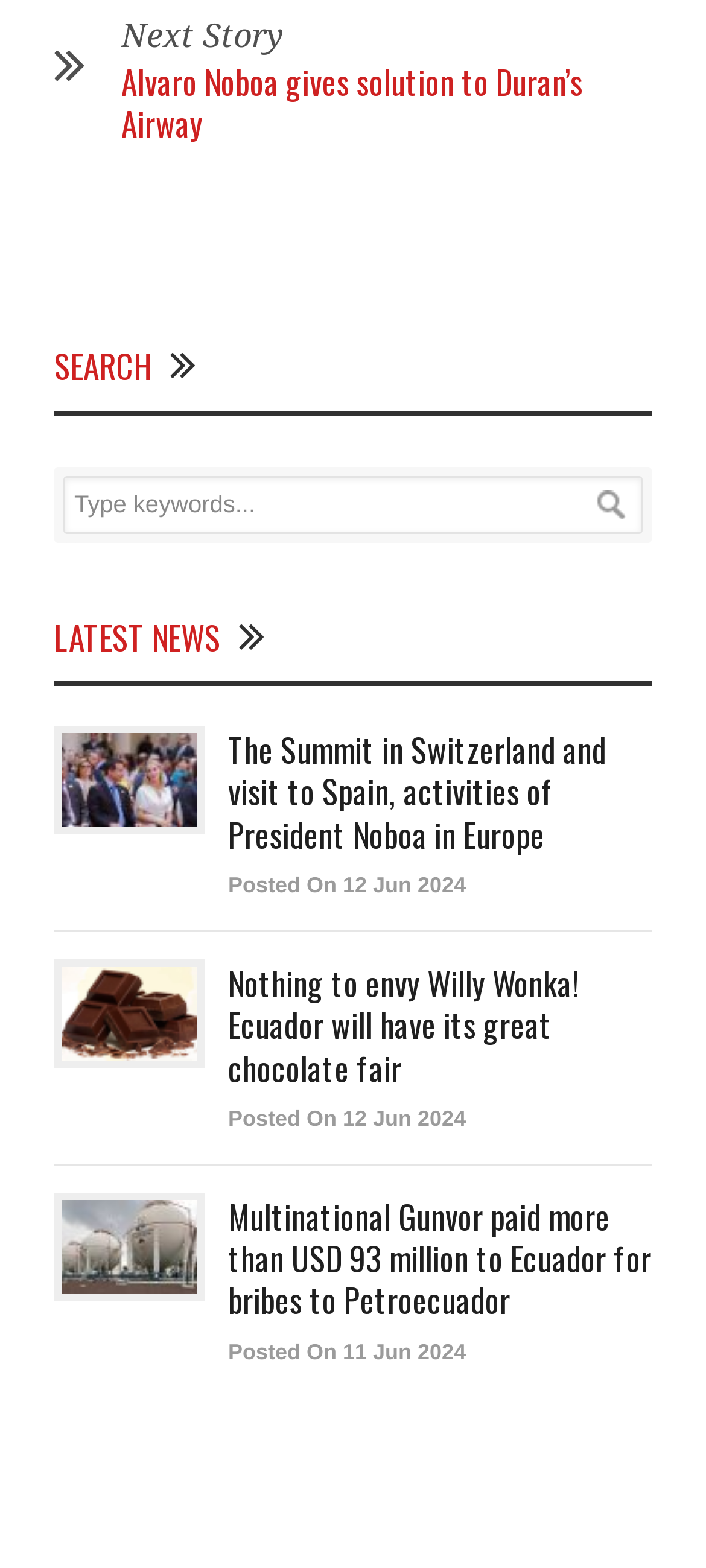How many news articles are displayed on this page?
From the details in the image, provide a complete and detailed answer to the question.

I counted the number of heading elements with links inside them, which are likely the titles of news articles. There are three such elements, suggesting that three news articles are displayed on this page.